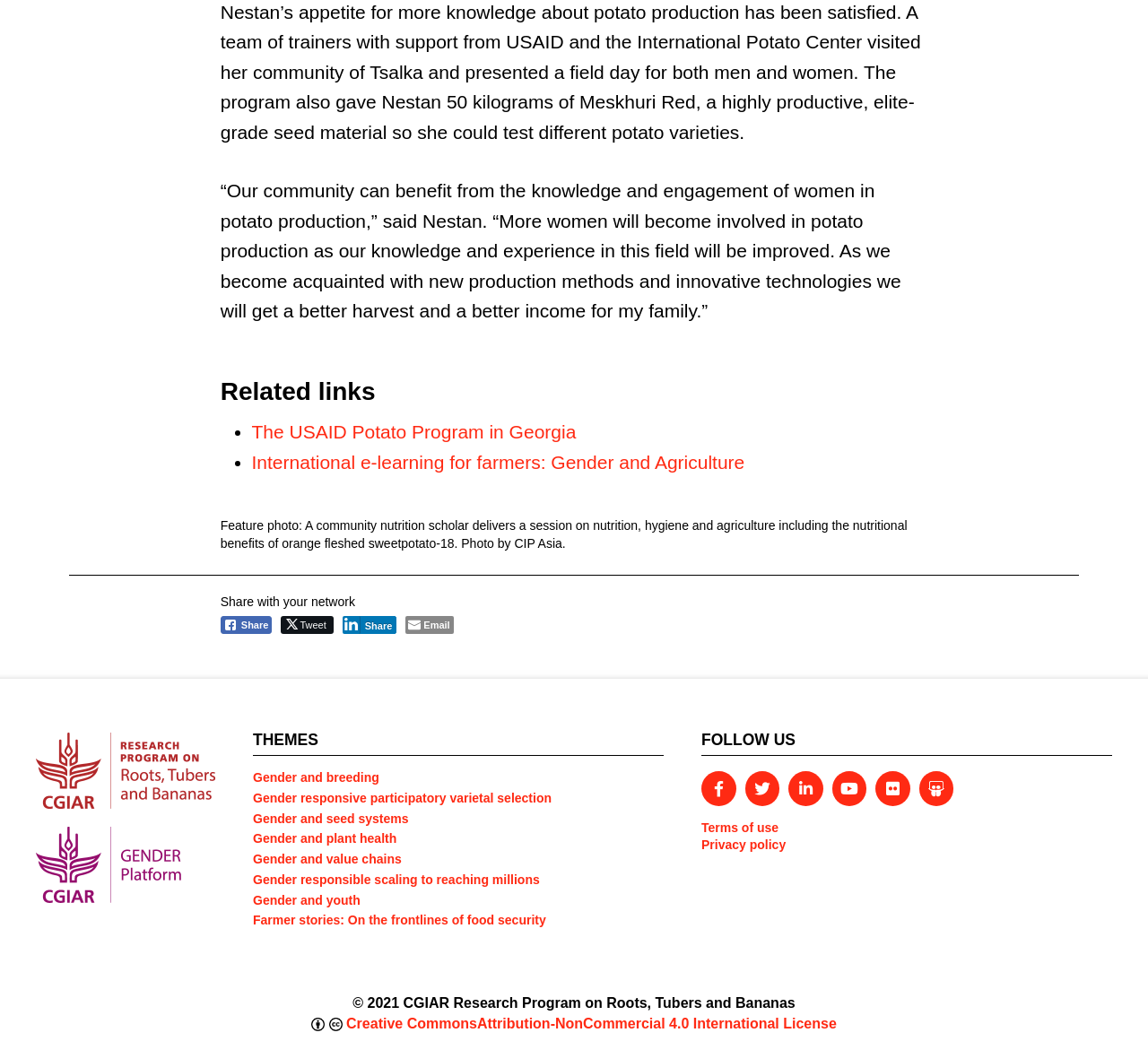Provide the bounding box coordinates for the UI element described in this sentence: "Gender and seed systems". The coordinates should be four float values between 0 and 1, i.e., [left, top, right, bottom].

[0.22, 0.77, 0.578, 0.789]